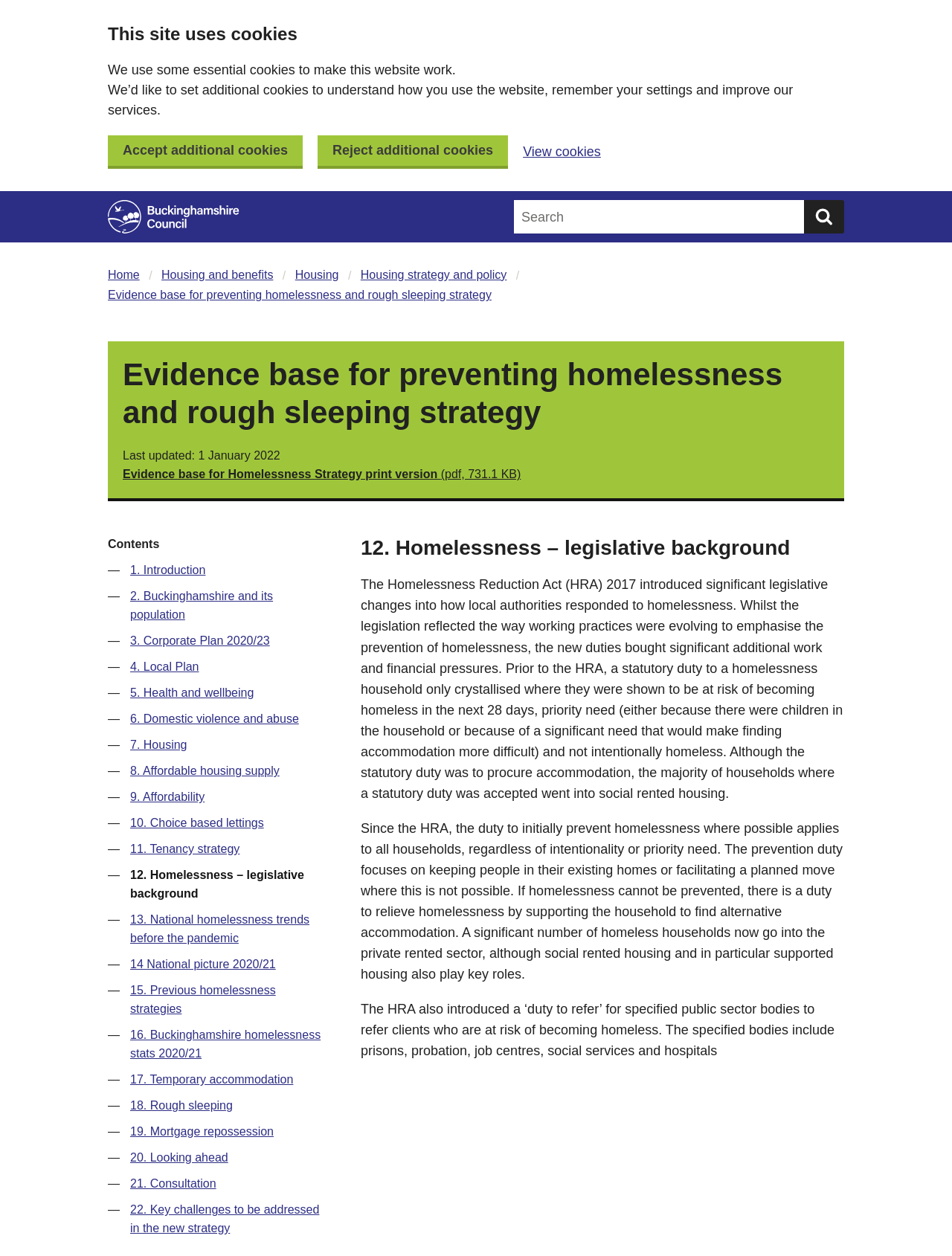Show the bounding box coordinates of the region that should be clicked to follow the instruction: "Search this website."

[0.54, 0.159, 0.845, 0.186]